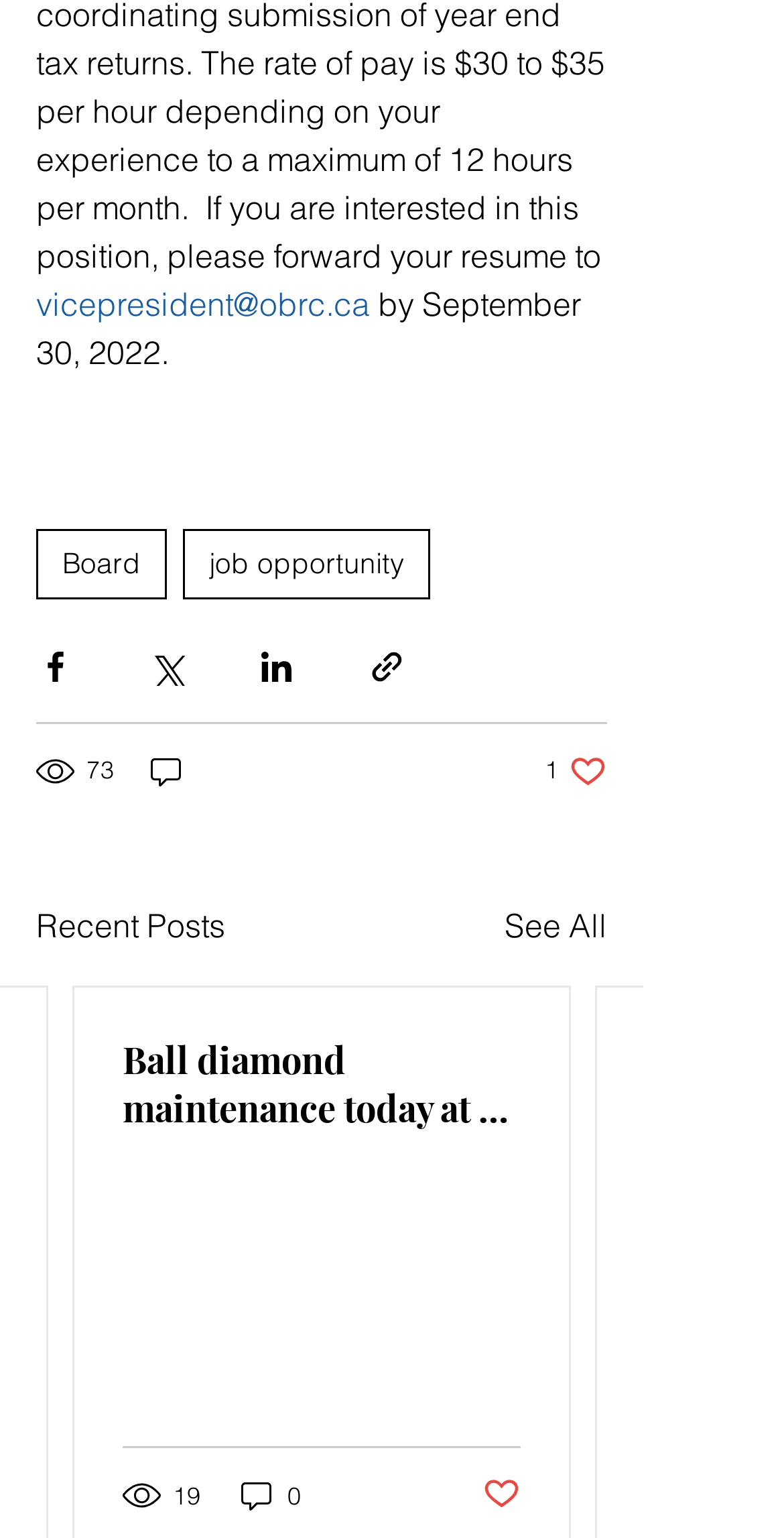Answer the question with a brief word or phrase:
What is the deadline for the job opportunity?

September 30, 2022